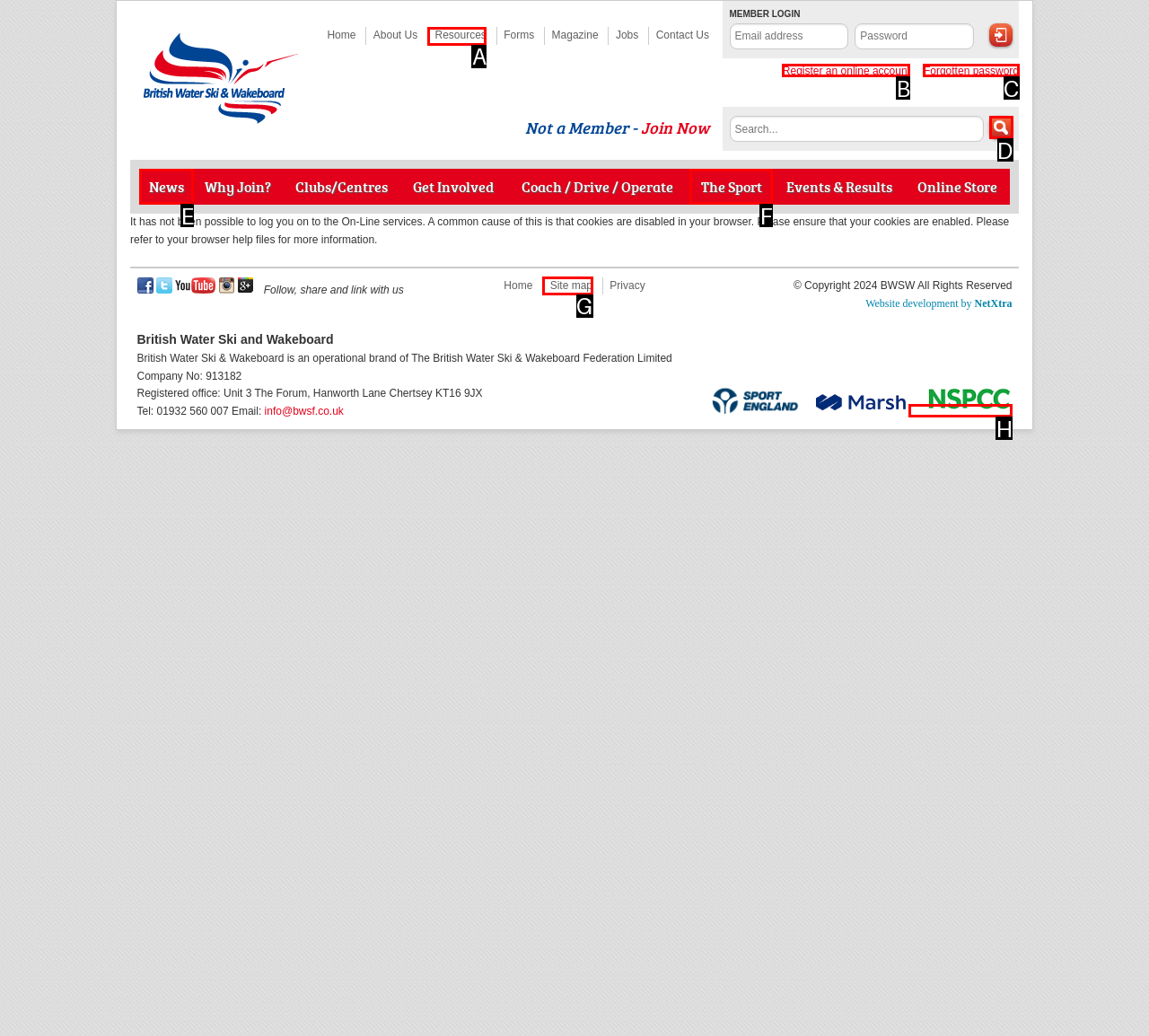Pick the option that corresponds to: Register an online account
Provide the letter of the correct choice.

B